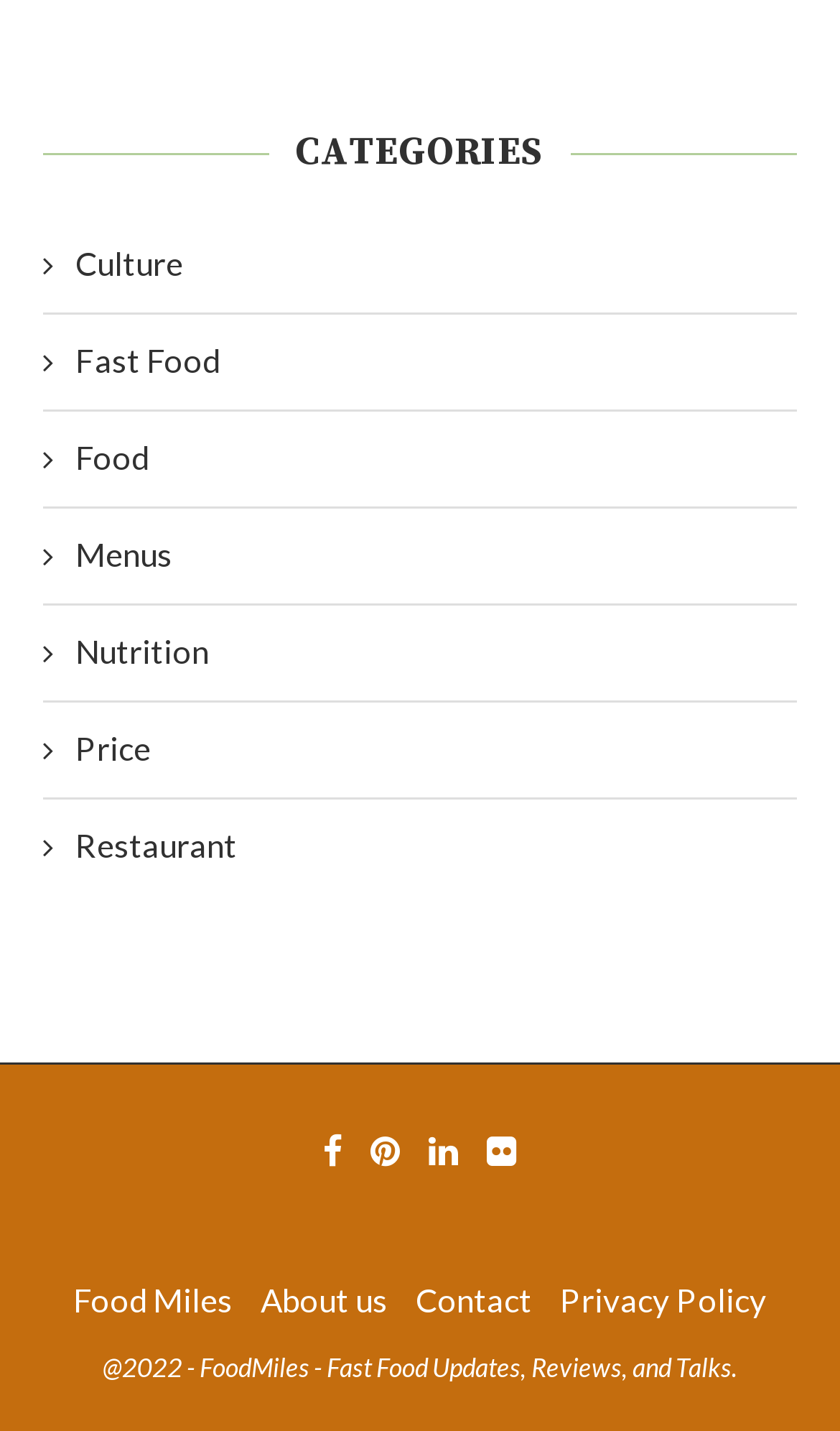What is the copyright year of FoodMiles?
Please give a detailed answer to the question using the information shown in the image.

I found a static text element at the bottom of the webpage with the content '@2022 - FoodMiles - Fast Food Updates, Reviews, and Talks.', which indicates that the copyright year of FoodMiles is 2022.